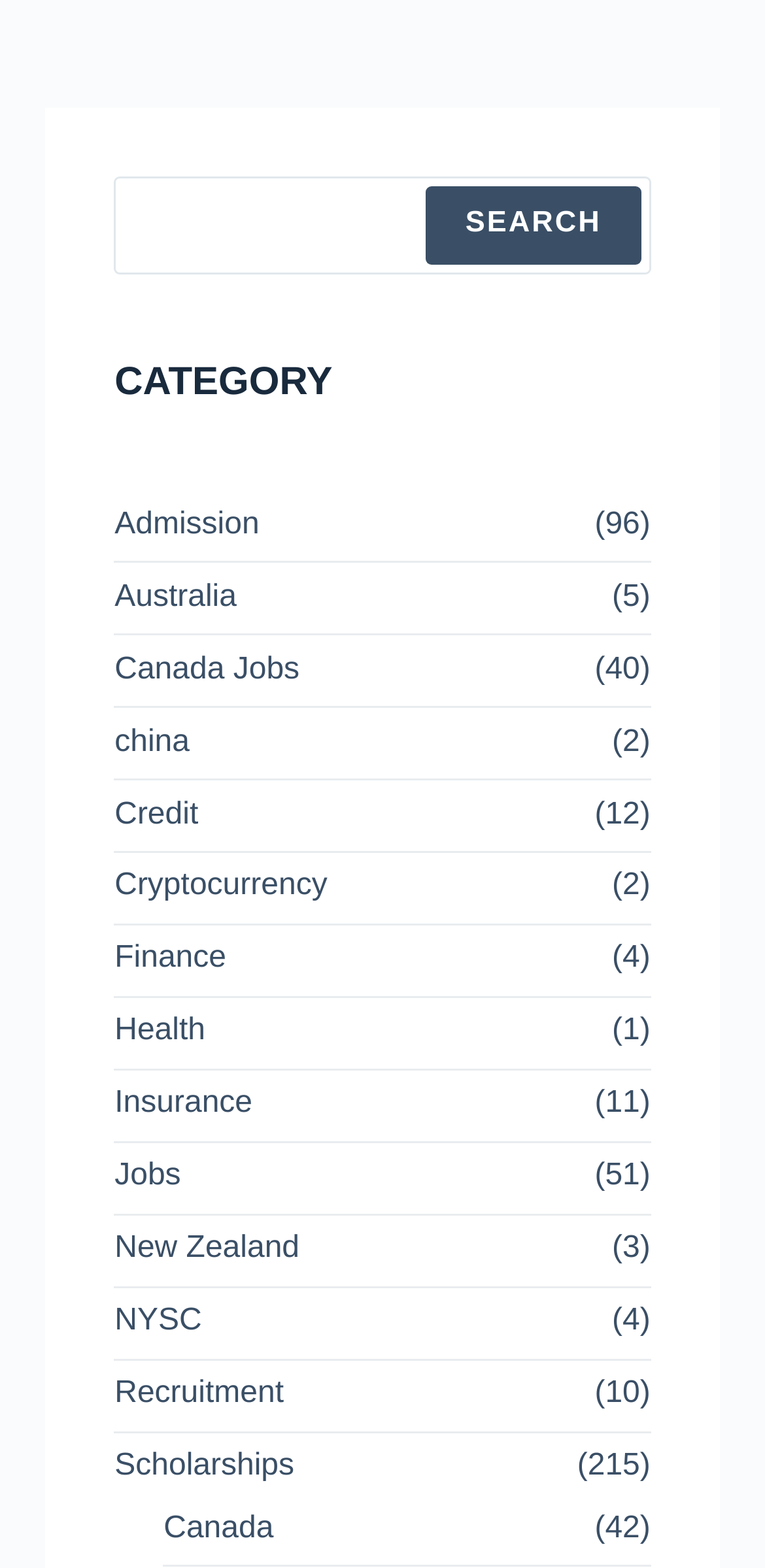Pinpoint the bounding box coordinates of the area that should be clicked to complete the following instruction: "Check Terms And Conditions". The coordinates must be given as four float numbers between 0 and 1, i.e., [left, top, right, bottom].

None